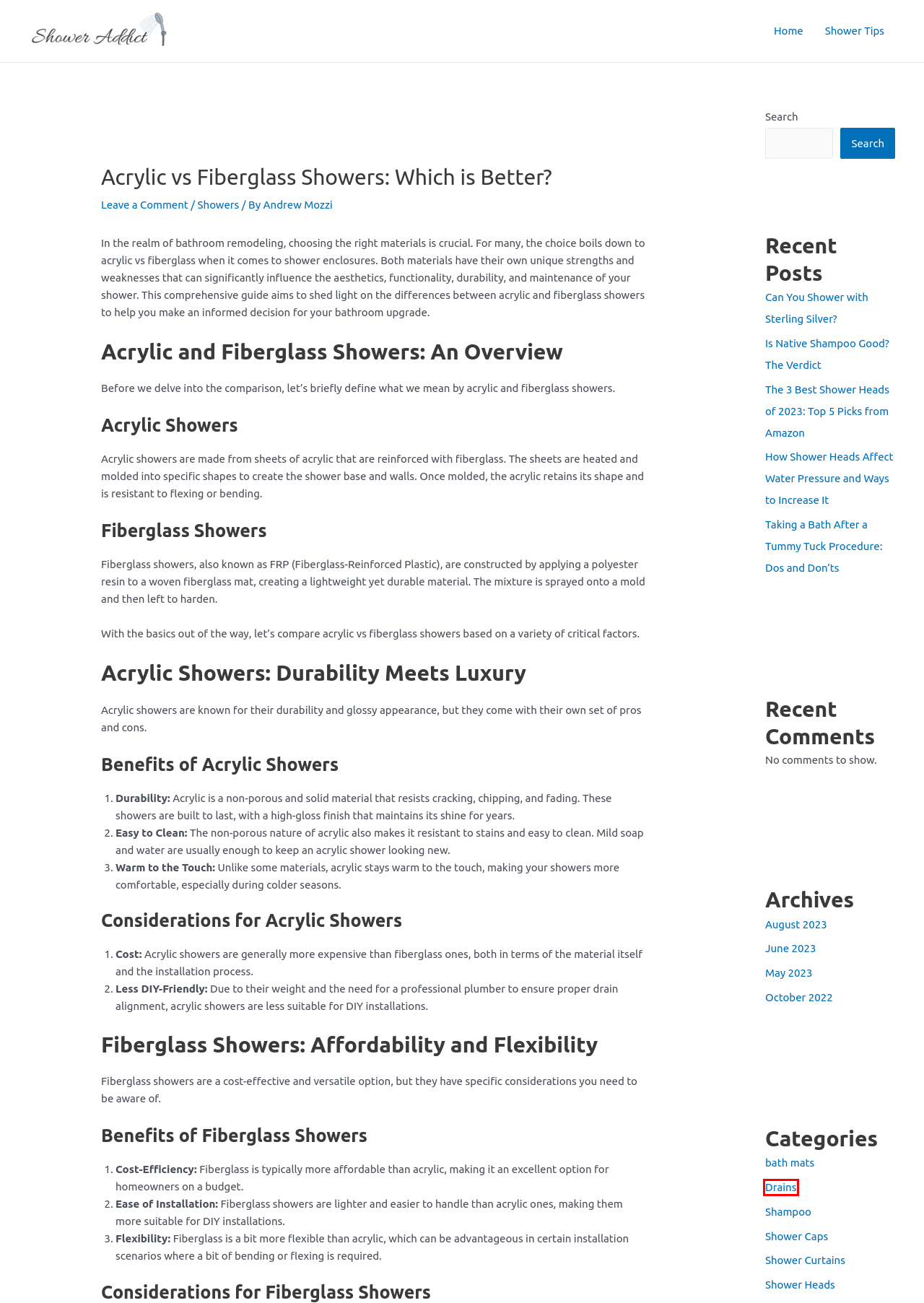Review the screenshot of a webpage which includes a red bounding box around an element. Select the description that best fits the new webpage once the element in the bounding box is clicked. Here are the candidates:
A. Is Native Shampoo Good? The Verdict | Shower Addict
B. Blog | Shower Addict
C. Shampoo | Shower Addict
D. Shower Caps | Shower Addict
E. How Shower Heads Affect Water Pressure And Ways To Increase It | Shower Addict
F. Shower Heads | Shower Addict
G. Drains | Shower Addict
H. ShowerAddict.com | The Home For Shower Addicts

G